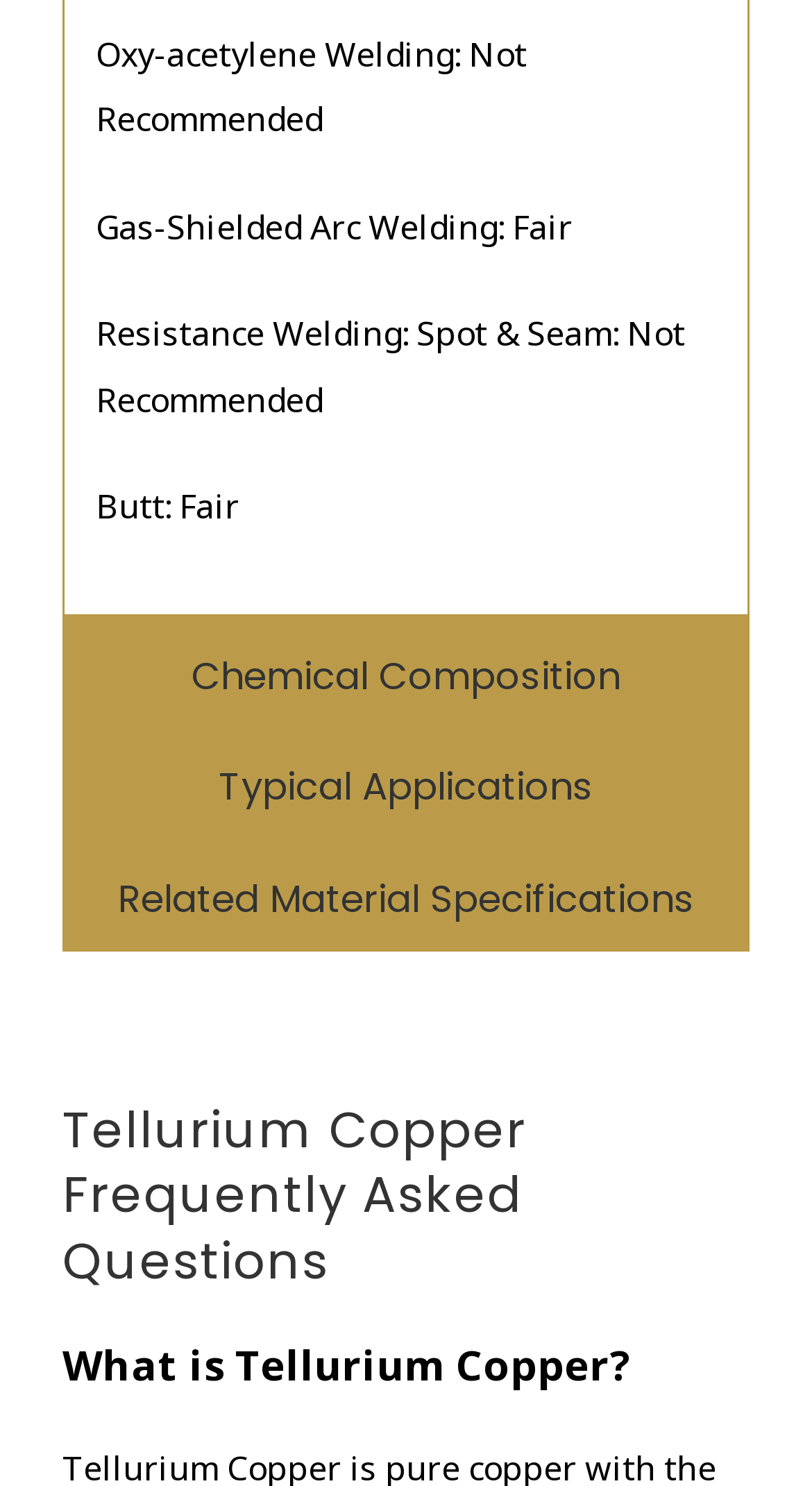Analyze the image and deliver a detailed answer to the question: How many links are available on the webpage?

I counted the number of link elements on the webpage and found that there are three links: 'Chemical Composition', 'Typical Applications', and 'Related Material Specifications'.